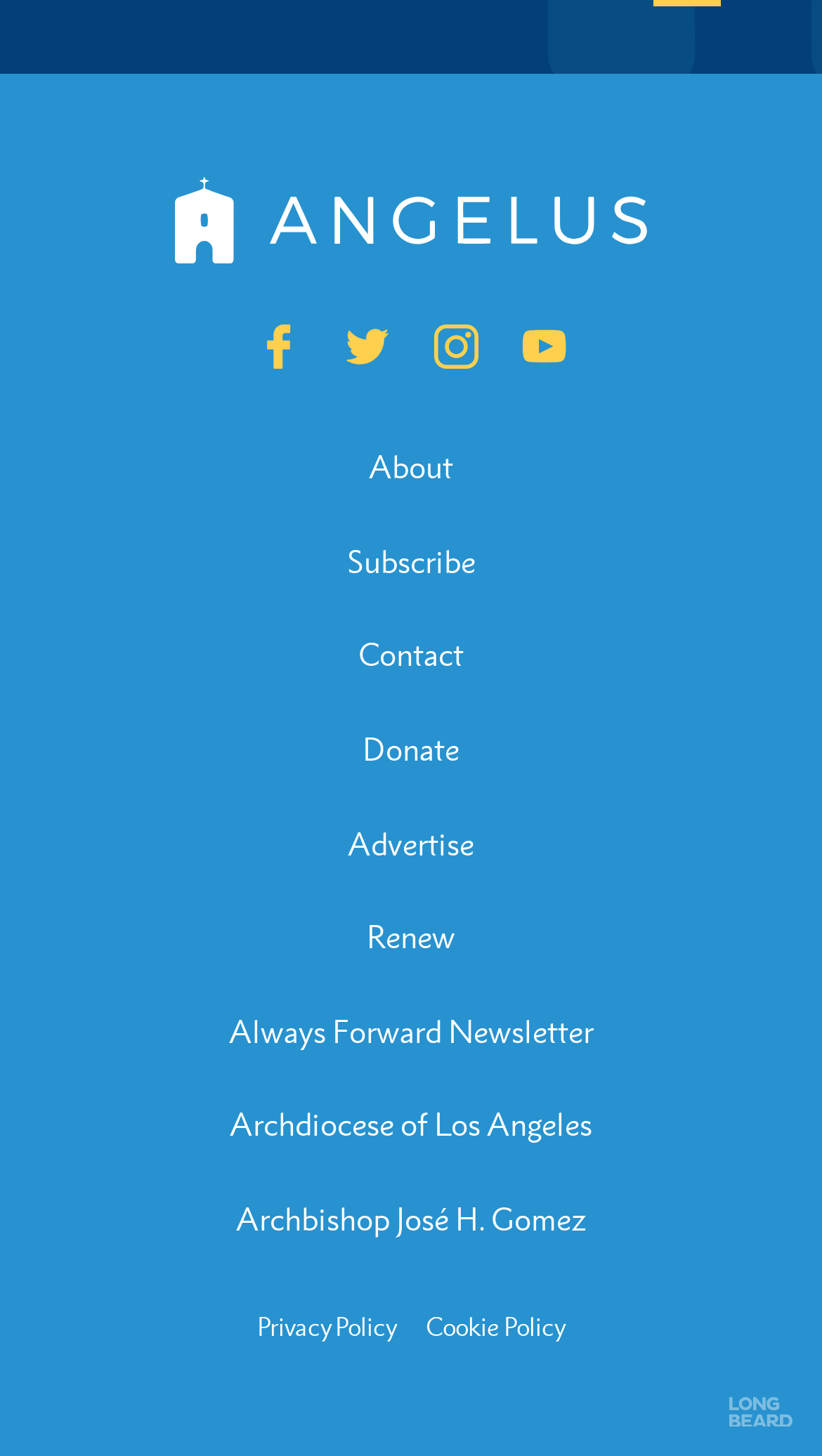Locate the bounding box coordinates of the segment that needs to be clicked to meet this instruction: "Contact the website administrator".

[0.436, 0.436, 0.564, 0.464]